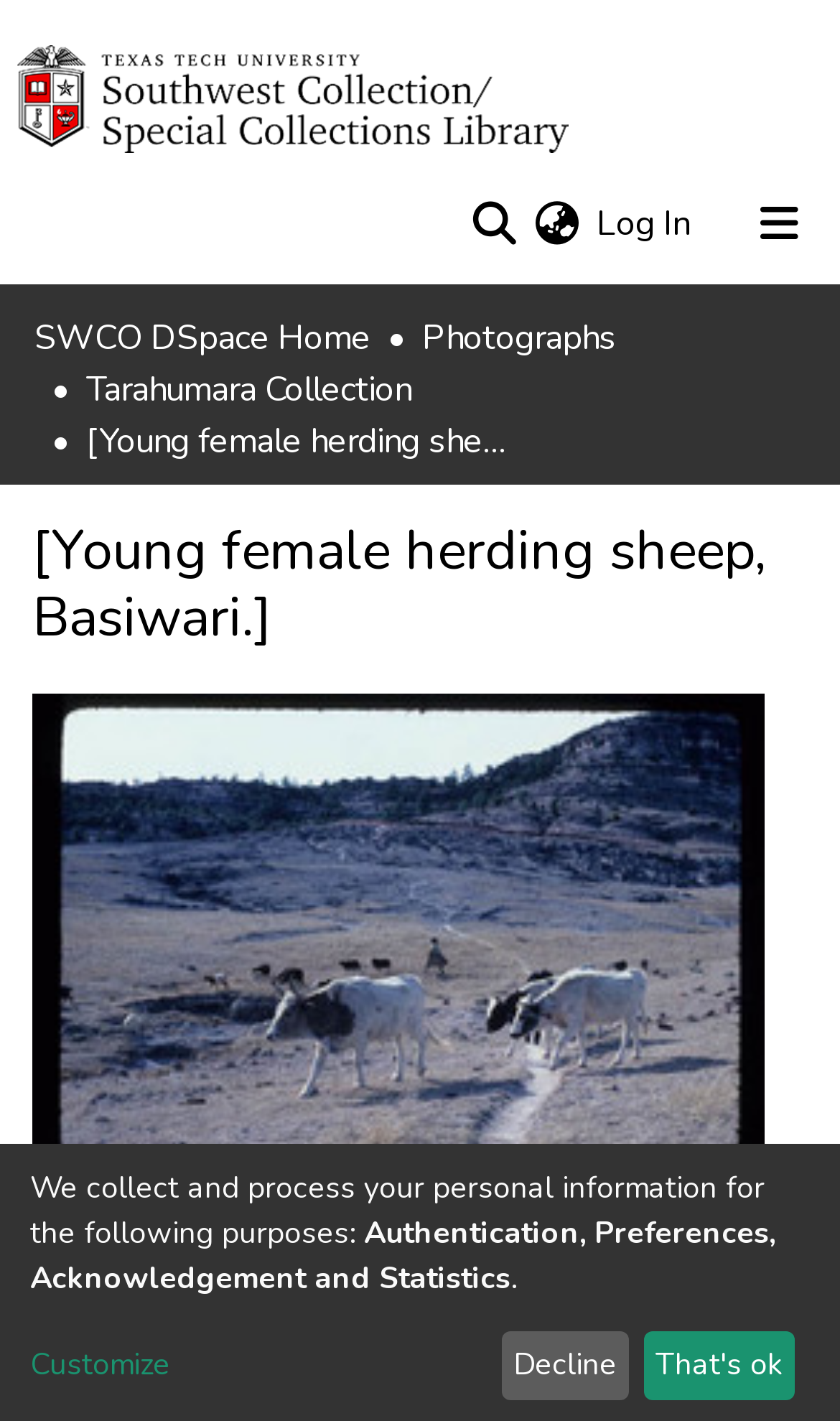What is the purpose of the 'Customize' link?
Using the image as a reference, answer the question in detail.

The 'Customize' link is located near the text about collecting and processing personal information, suggesting that it is related to customizing user preferences, such as authentication, acknowledgement, and statistics.